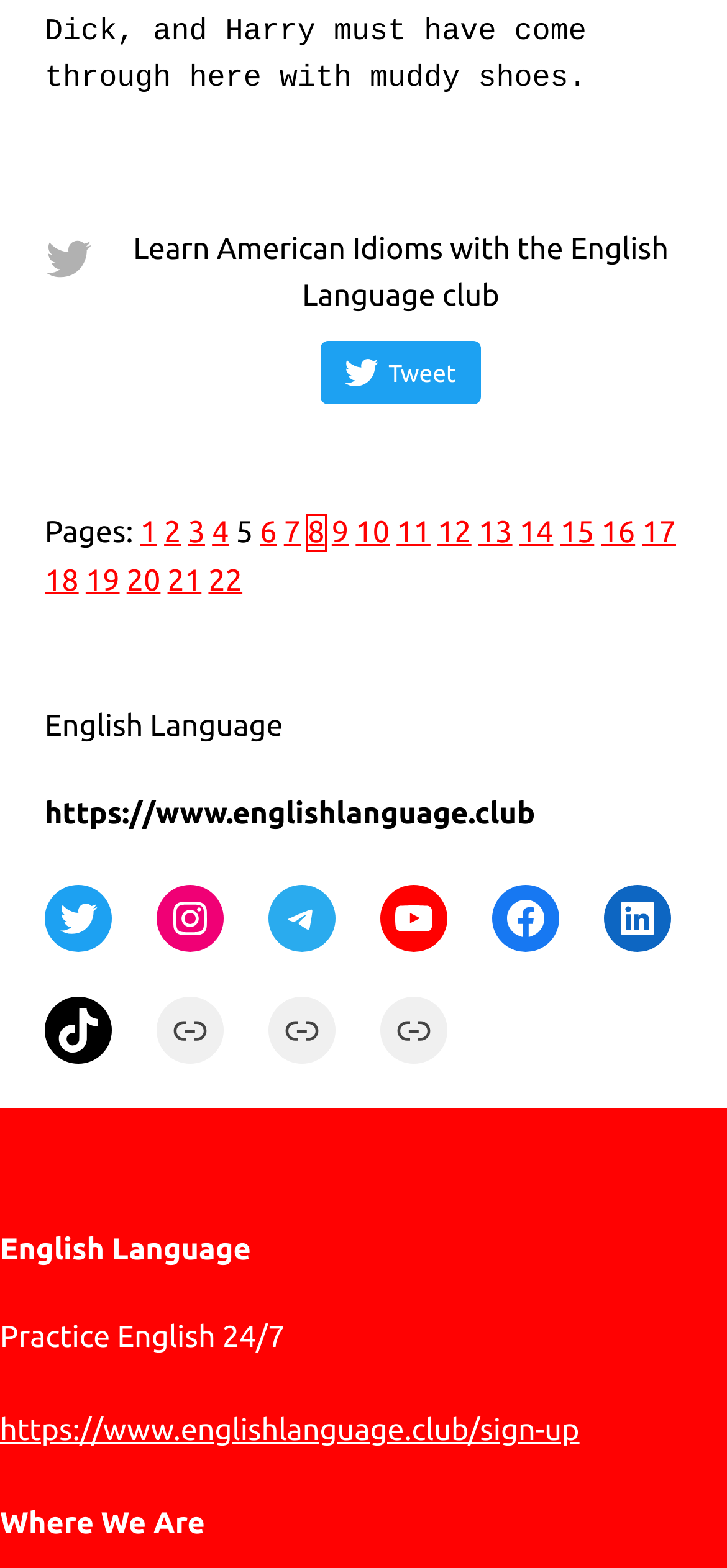Evaluate the webpage screenshot and identify the element within the red bounding box. Select the webpage description that best fits the new webpage after clicking the highlighted element. Here are the candidates:
A. American Idioms - Page 3 of 22 - English Language
B. American Idioms - Page 7 of 22 - English Language
C. American Idioms - Page 14 of 22 - English Language
D. American Idioms - Page 19 of 22 - English Language
E. Learn English Online | English Language learning | Improve English
F. American Idioms - Page 20 of 22 - English Language
G. American Idioms - Page 13 of 22 - English Language
H. American Idioms - Page 8 of 22 - English Language

H